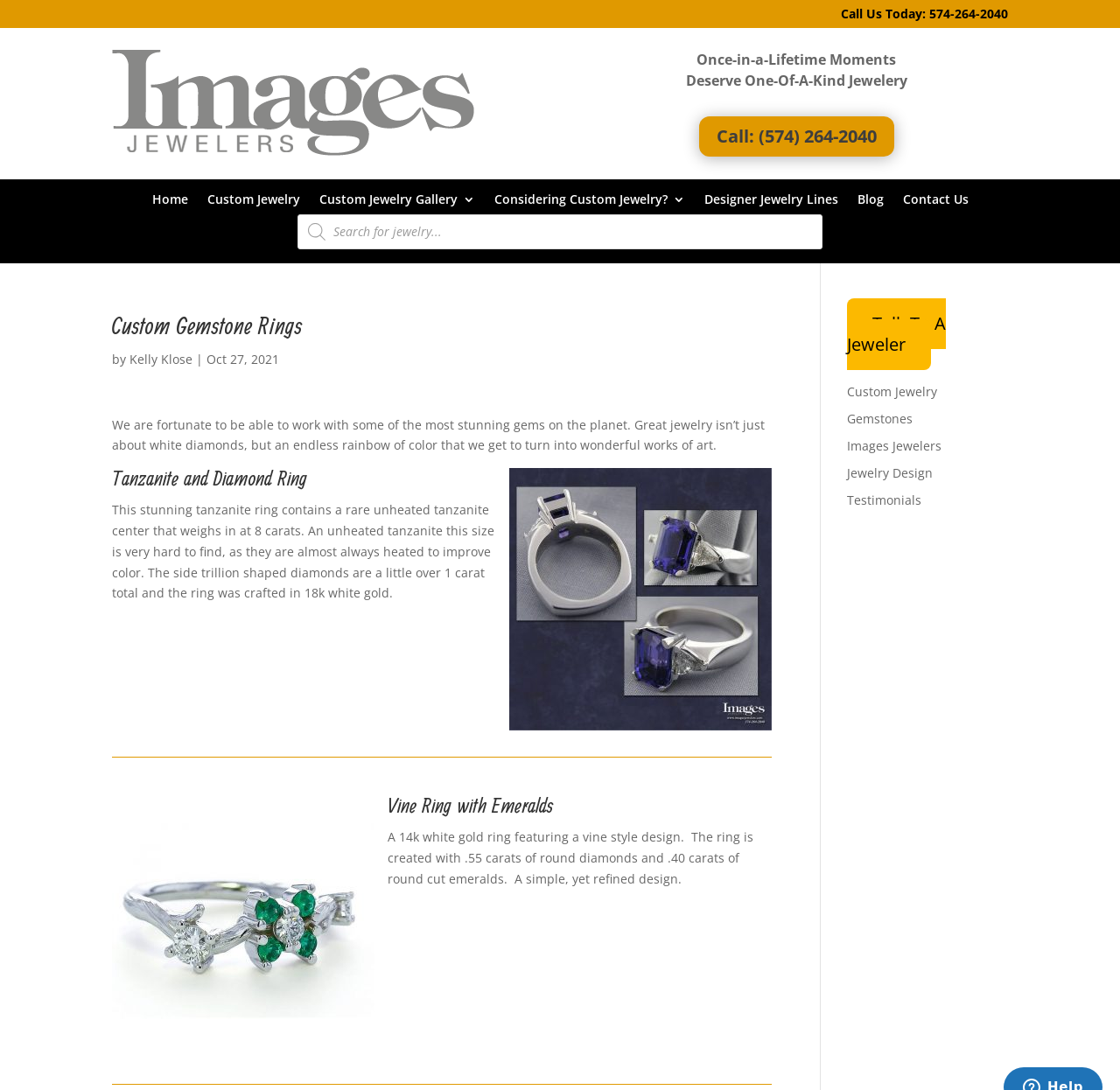Provide the bounding box coordinates for the area that should be clicked to complete the instruction: "Call the jeweler".

[0.624, 0.107, 0.798, 0.144]